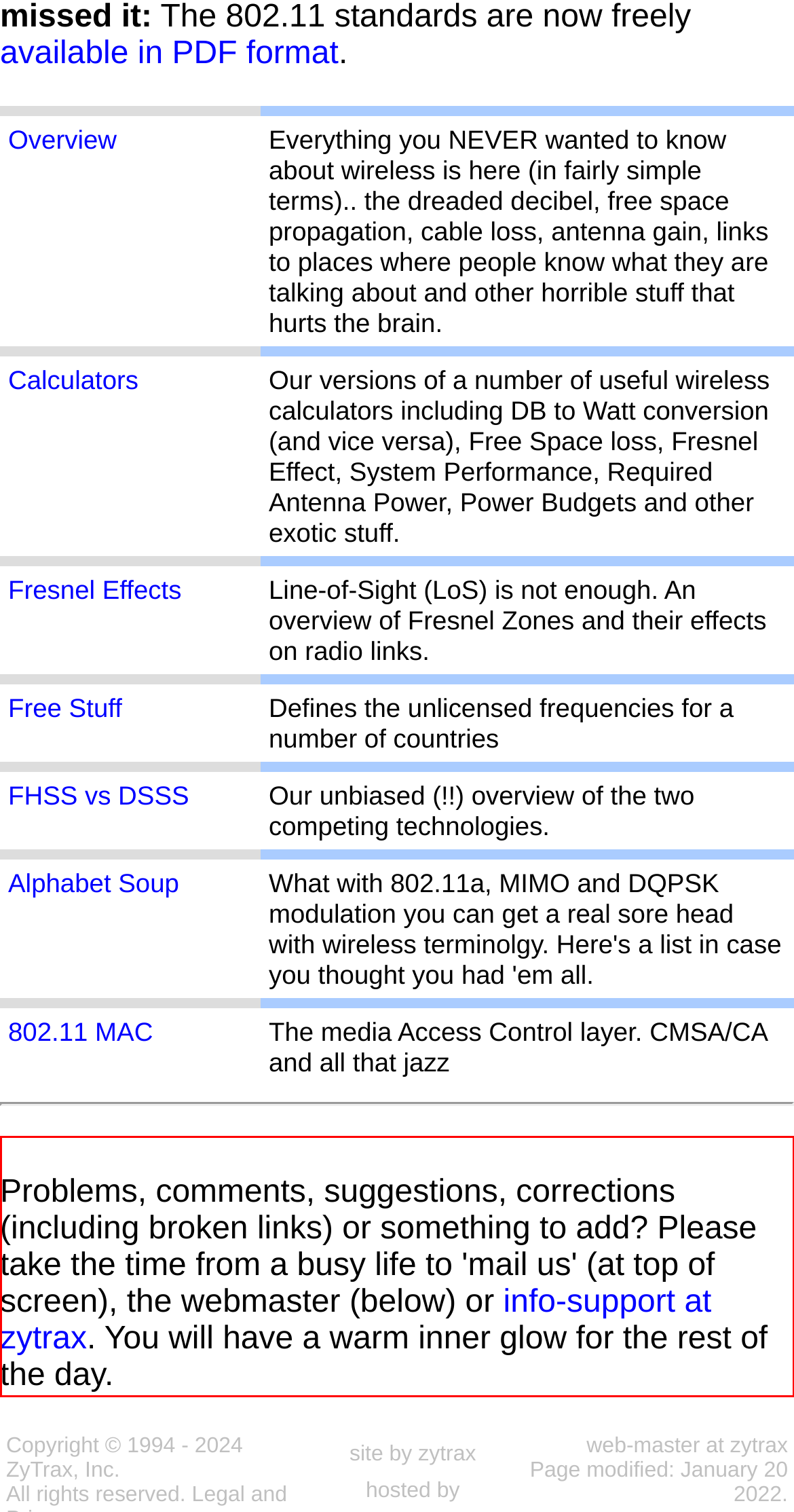With the given screenshot of a webpage, locate the red rectangle bounding box and extract the text content using OCR.

Problems, comments, suggestions, corrections (including broken links) or something to add? Please take the time from a busy life to 'mail us' (at top of screen), the webmaster (below) or info-support at zytrax. You will have a warm inner glow for the rest of the day.